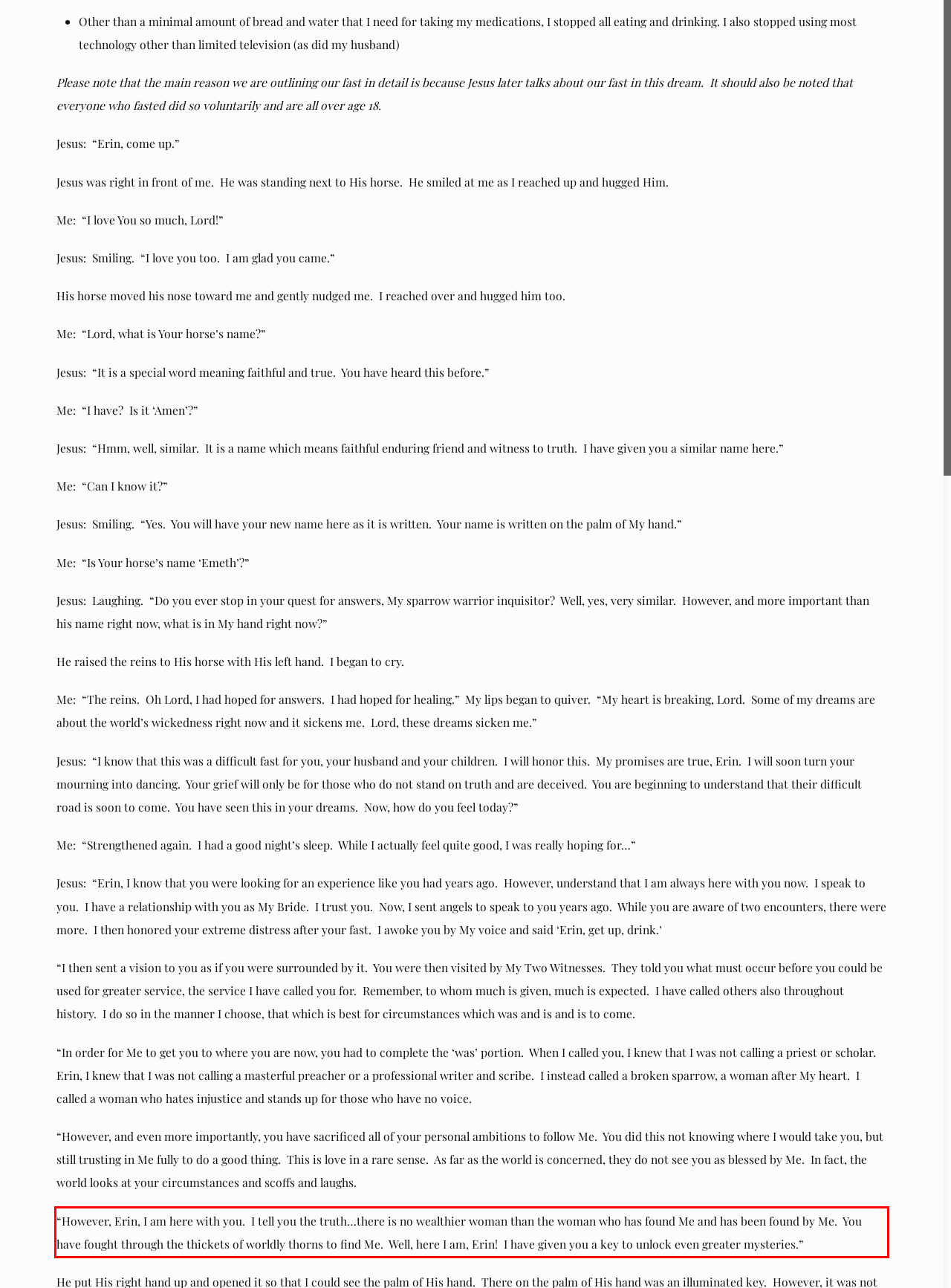You are provided with a screenshot of a webpage containing a red bounding box. Please extract the text enclosed by this red bounding box.

“However, Erin, I am here with you. I tell you the truth…there is no wealthier woman than the woman who has found Me and has been found by Me. You have fought through the thickets of worldly thorns to find Me. Well, here I am, Erin! I have given you a key to unlock even greater mysteries.”